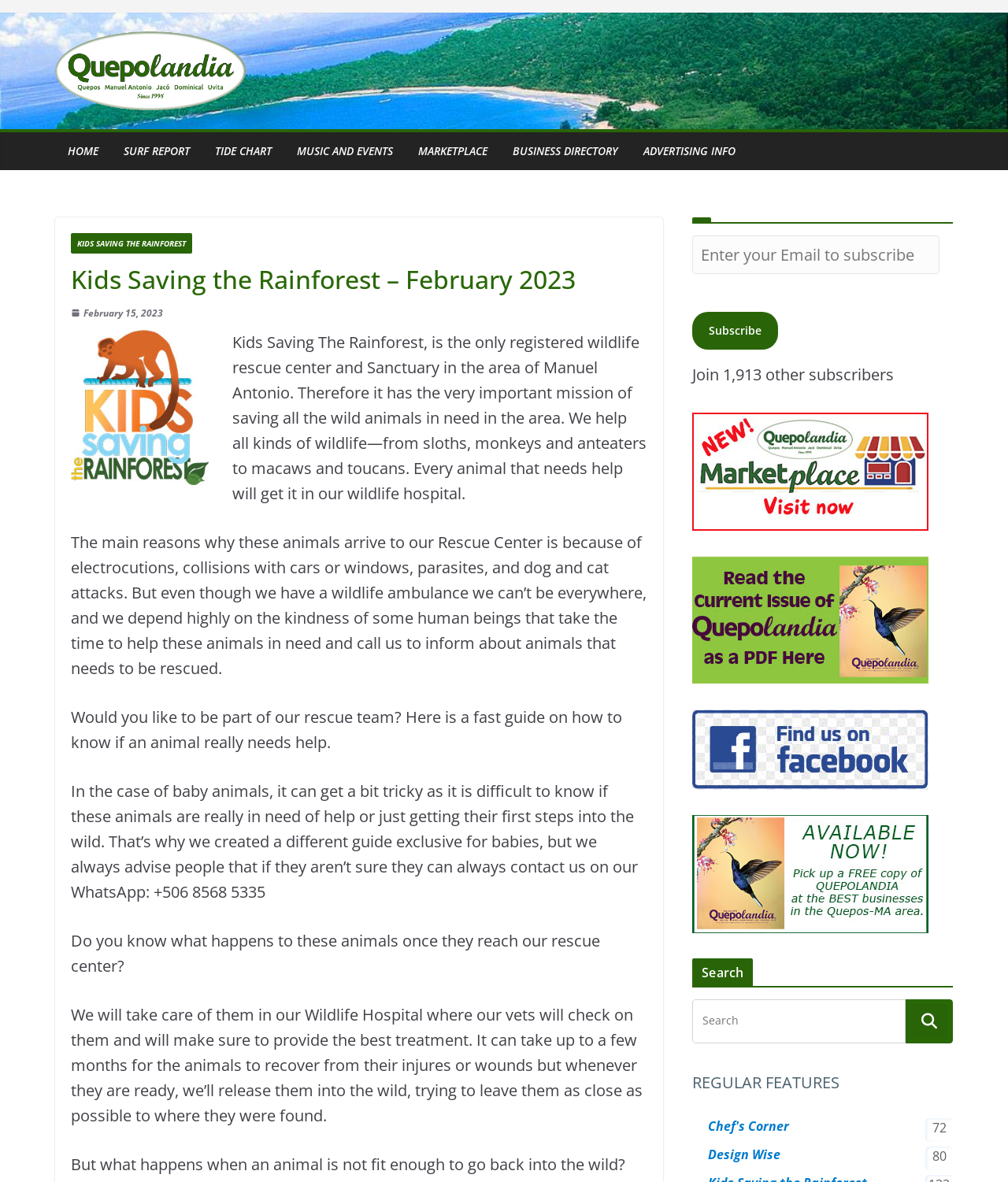Illustrate the webpage thoroughly, mentioning all important details.

The webpage is about Kids Saving the Rainforest, a registered wildlife rescue center and sanctuary in Manuel Antonio. At the top, there is a navigation menu with links to different sections, including HOME, SURF REPORT, TIDE CHART, MUSIC AND EVENTS, MARKETPLACE, BUSINESS DIRECTORY, and ADVERTISING INFO. Below the navigation menu, there is a header with the title "Kids Saving the Rainforest – February 2023" and a logo.

The main content of the webpage is divided into several sections. The first section introduces the mission of Kids Saving the Rainforest, which is to rescue and care for wild animals in need in the area. The text explains that the center helps various types of wildlife, from sloths and monkeys to macaws and toucans.

The next section describes the reasons why animals arrive at the rescue center, including electrocutions, collisions with cars or windows, parasites, and dog and cat attacks. It also mentions that the center depends on the kindness of humans to help rescue animals in need.

The following section provides a guide on how to know if an animal really needs help, with a special guide for baby animals. It also provides a WhatsApp contact number for people to reach out to the center.

The subsequent sections describe the process of caring for animals at the rescue center, including treatment at the Wildlife Hospital and eventual release back into the wild. It also explains what happens to animals that are not fit enough to return to the wild.

On the right side of the webpage, there is a subscription section where visitors can enter their email to subscribe to the center's newsletter. Below this section, there are several links to complementary content, including a search function.

At the bottom of the webpage, there are links to regular features, including Chef's Corner and Design Wise, with the number of articles in each section displayed next to the link.